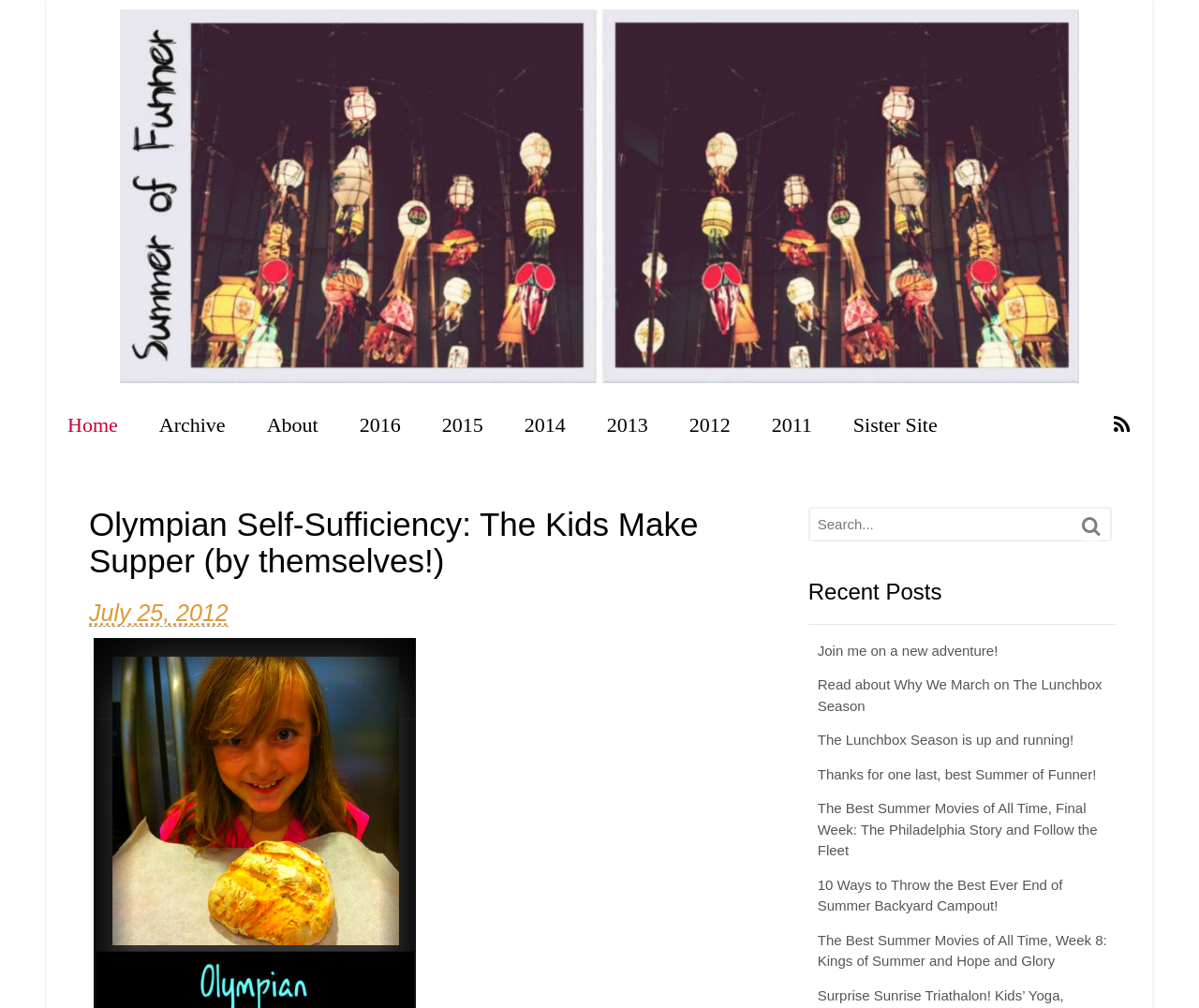Pinpoint the bounding box coordinates of the element to be clicked to execute the instruction: "Click the archive link".

[0.115, 0.389, 0.205, 0.455]